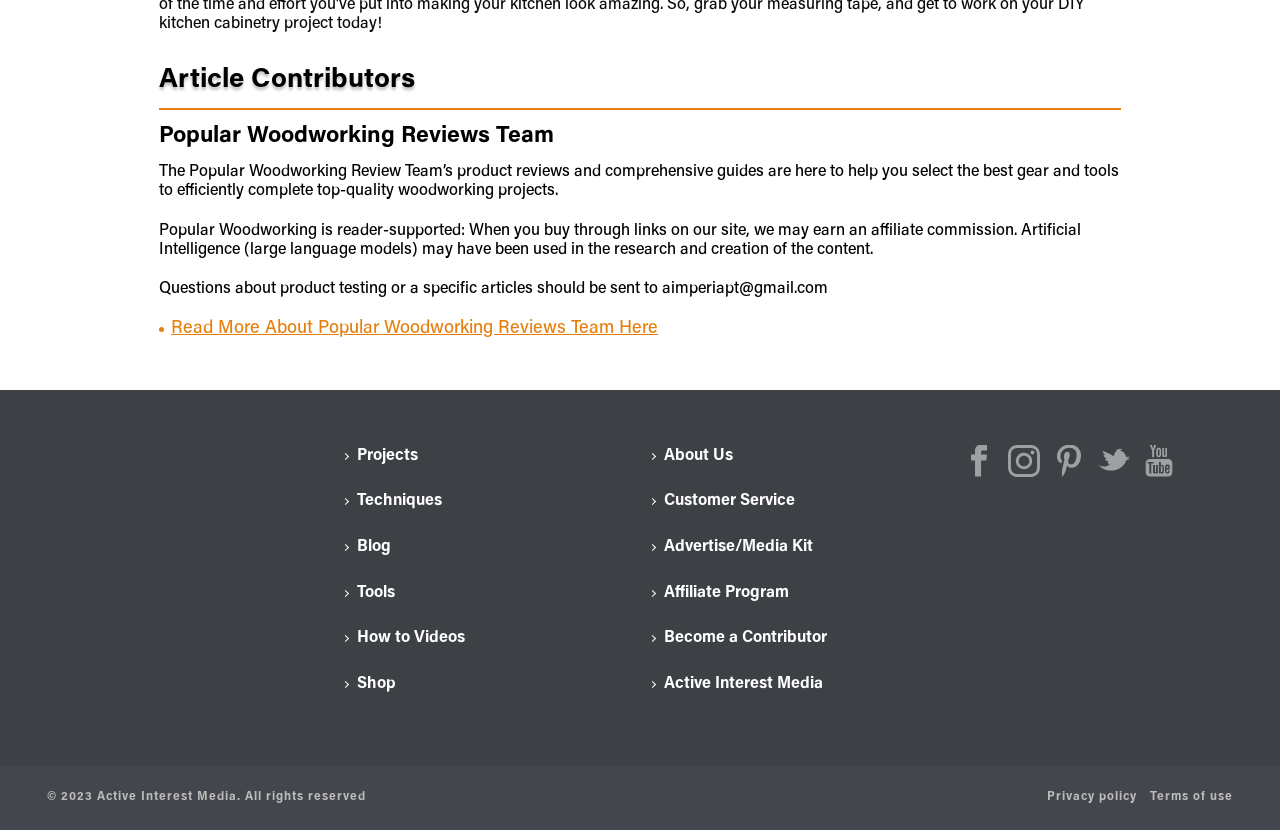Can you specify the bounding box coordinates for the region that should be clicked to fulfill this instruction: "Visit the Projects page".

[0.275, 0.529, 0.47, 0.584]